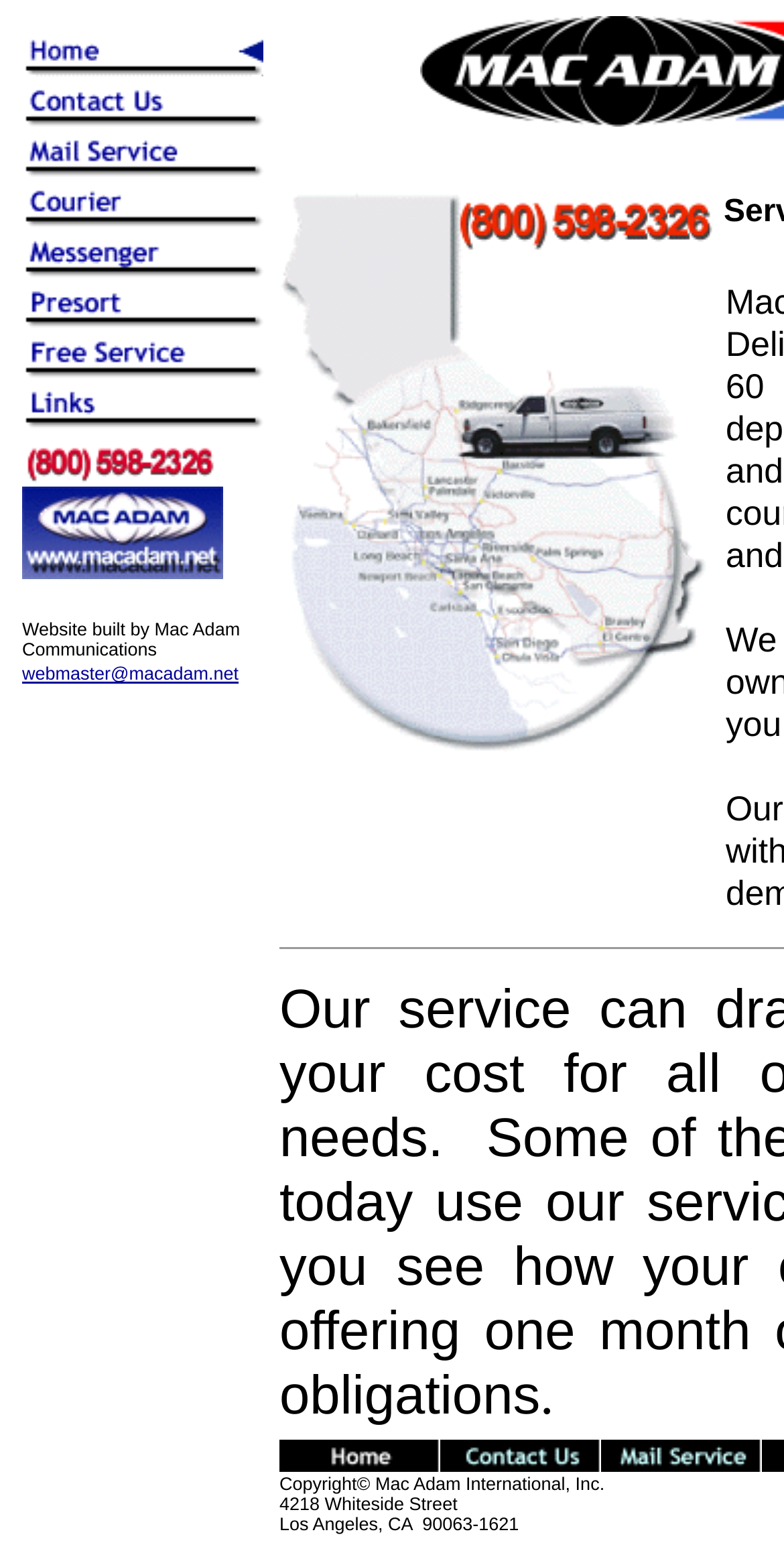Provide the bounding box coordinates of the UI element this sentence describes: "webmaster@macadam.net".

[0.028, 0.425, 0.304, 0.438]